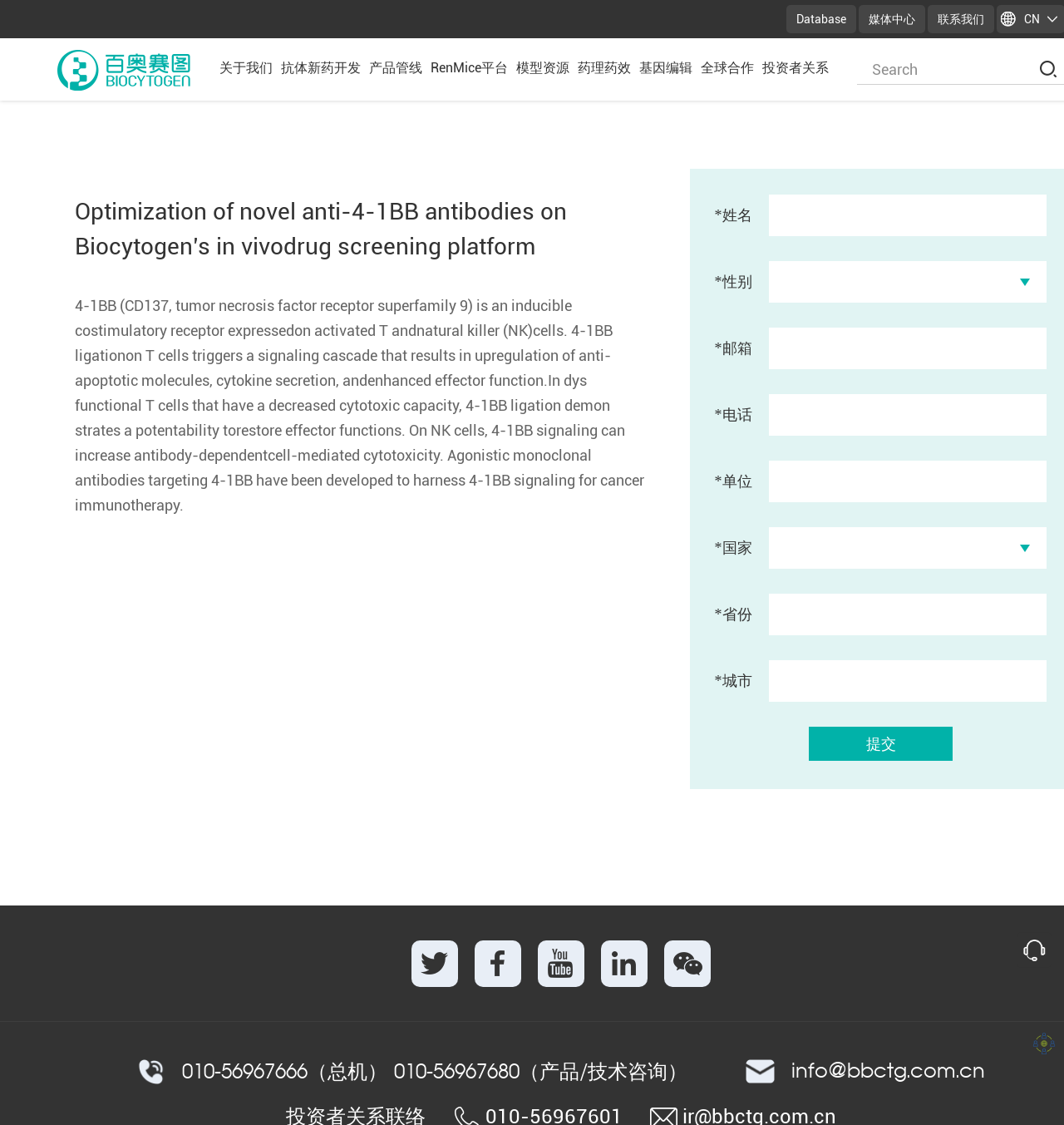Determine the bounding box coordinates of the UI element described below. Use the format (top-left x, top-left y, bottom-right x, bottom-right y) with floating point numbers between 0 and 1: placeholder="Search"

[0.82, 0.051, 0.955, 0.071]